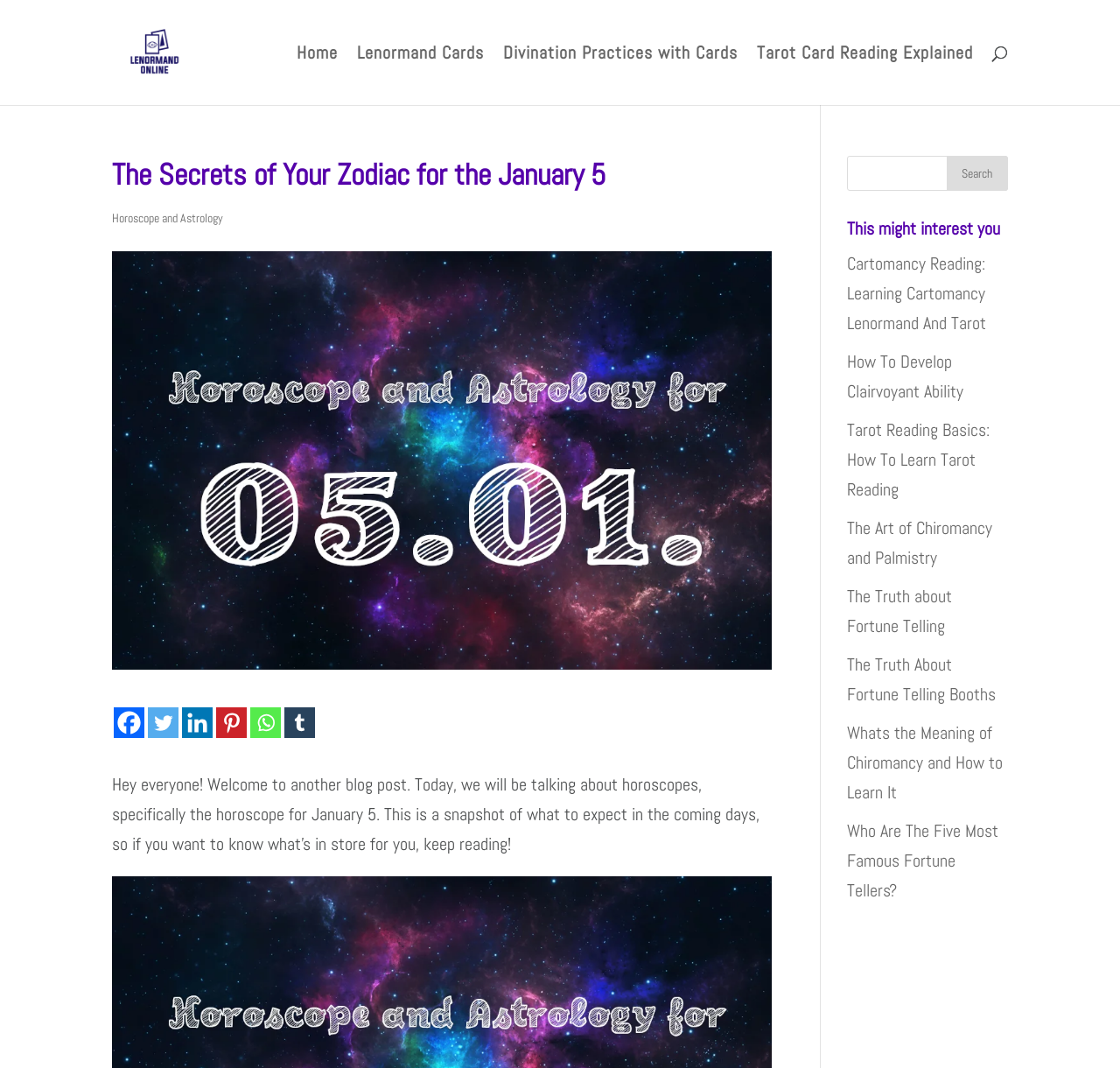Locate the bounding box coordinates of the element that should be clicked to fulfill the instruction: "Check out Cartomancy Reading".

[0.756, 0.236, 0.881, 0.313]